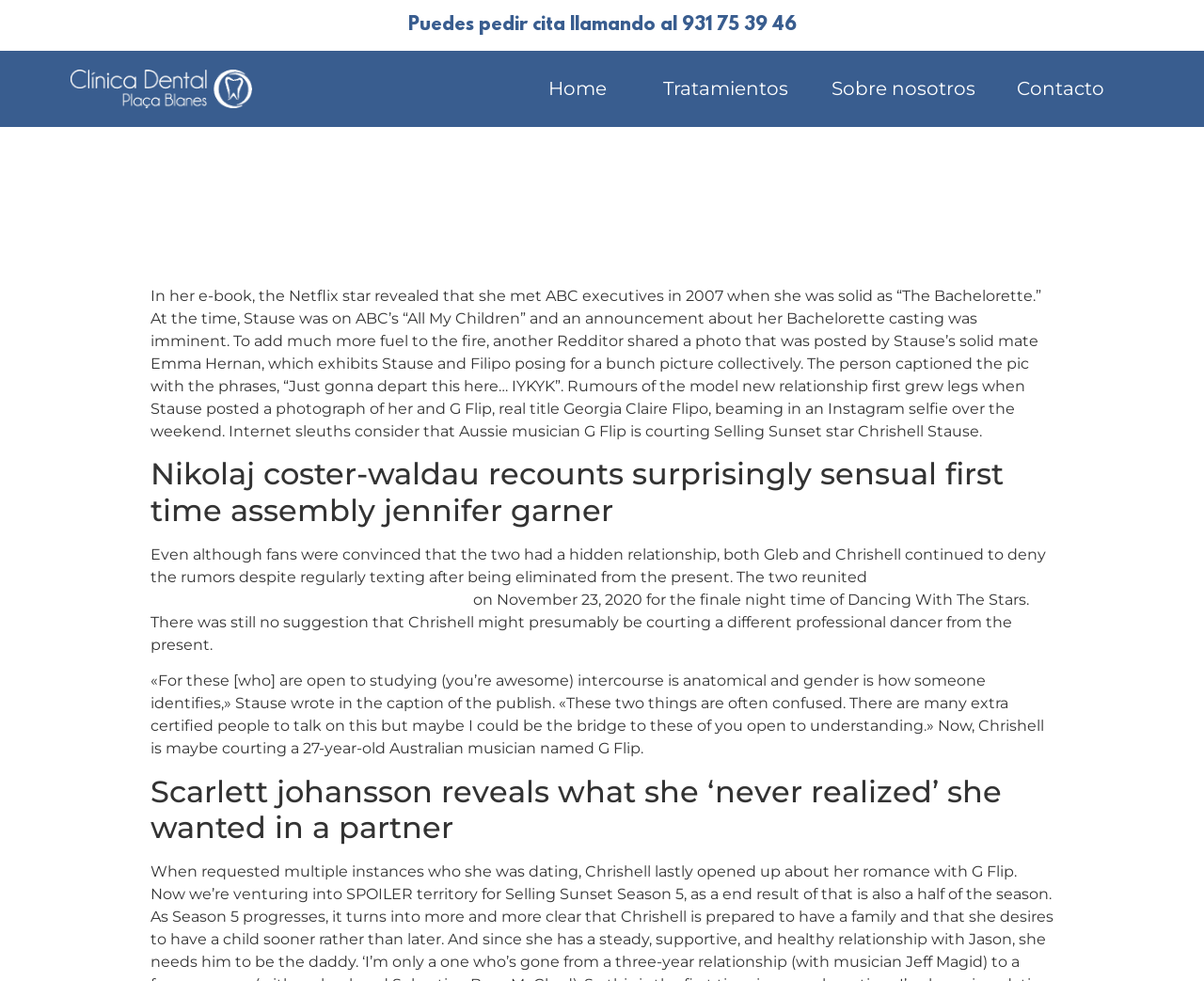Provide a brief response using a word or short phrase to this question:
What is Chrishell Stause's profession?

Netflix star